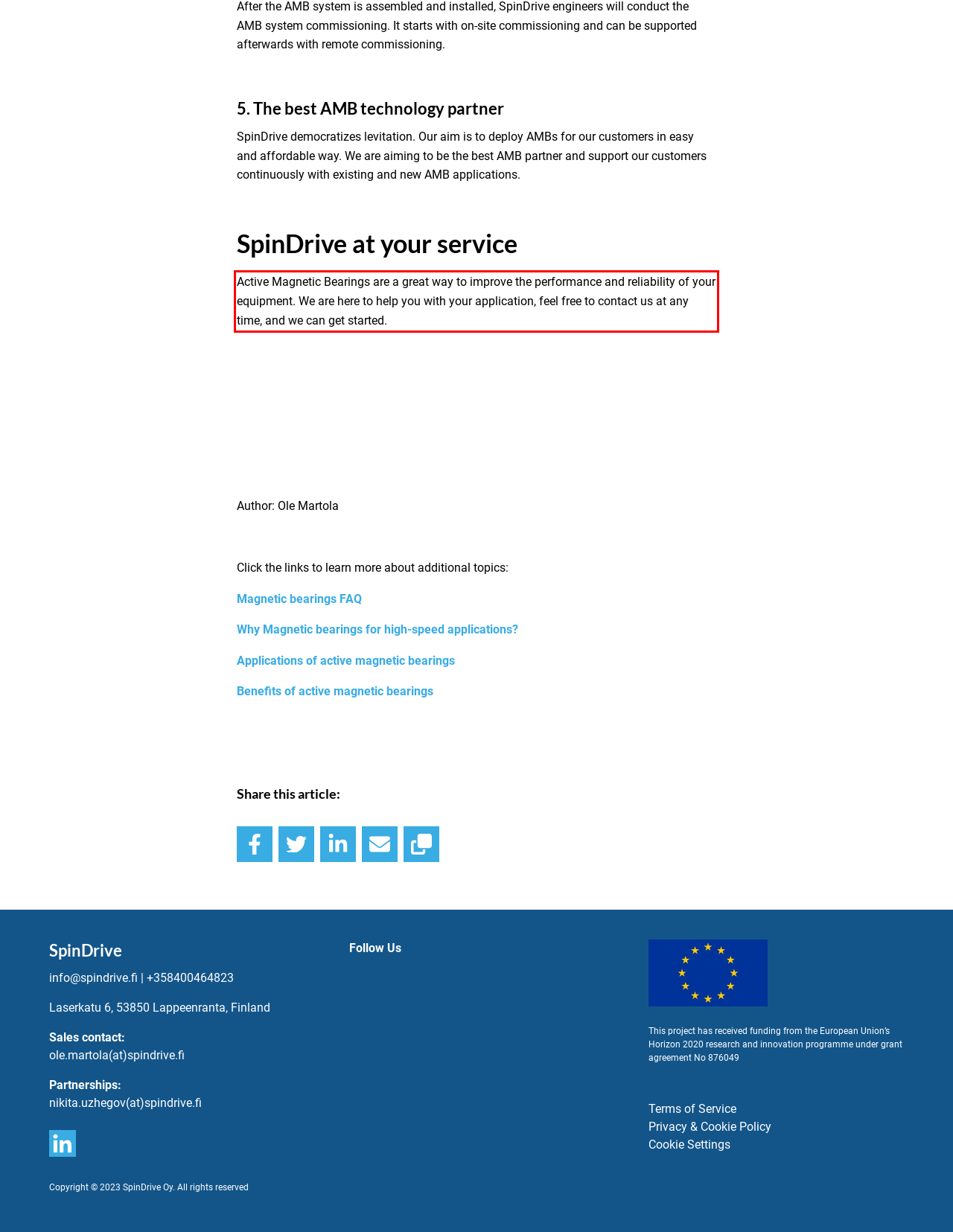Analyze the webpage screenshot and use OCR to recognize the text content in the red bounding box.

Active Magnetic Bearings are a great way to improve the performance and reliability of your equipment. We are here to help you with your application, feel free to contact us at any time, and we can get started.